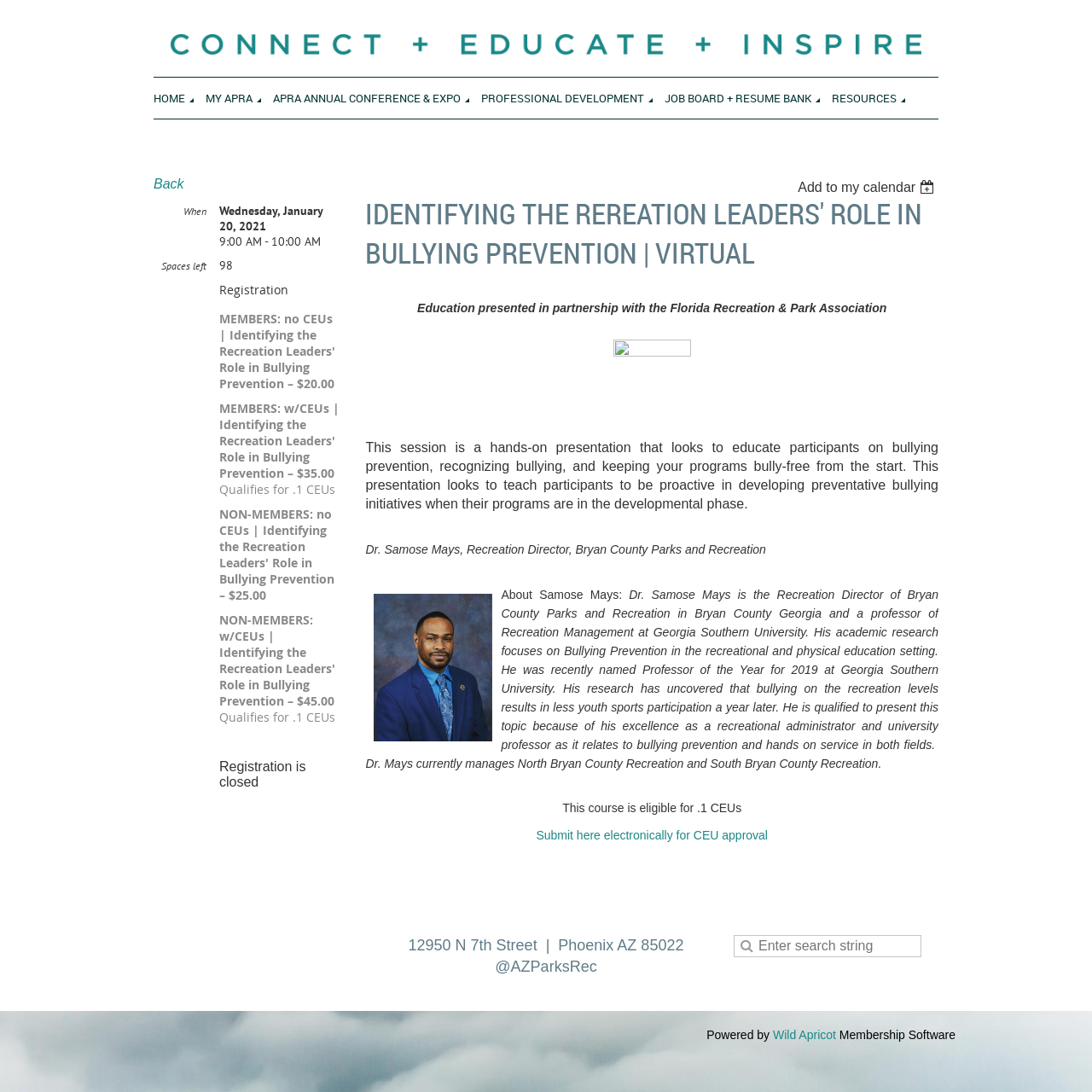Give a one-word or short-phrase answer to the following question: 
What is the time of the virtual event?

9:00 AM - 10:00 AM